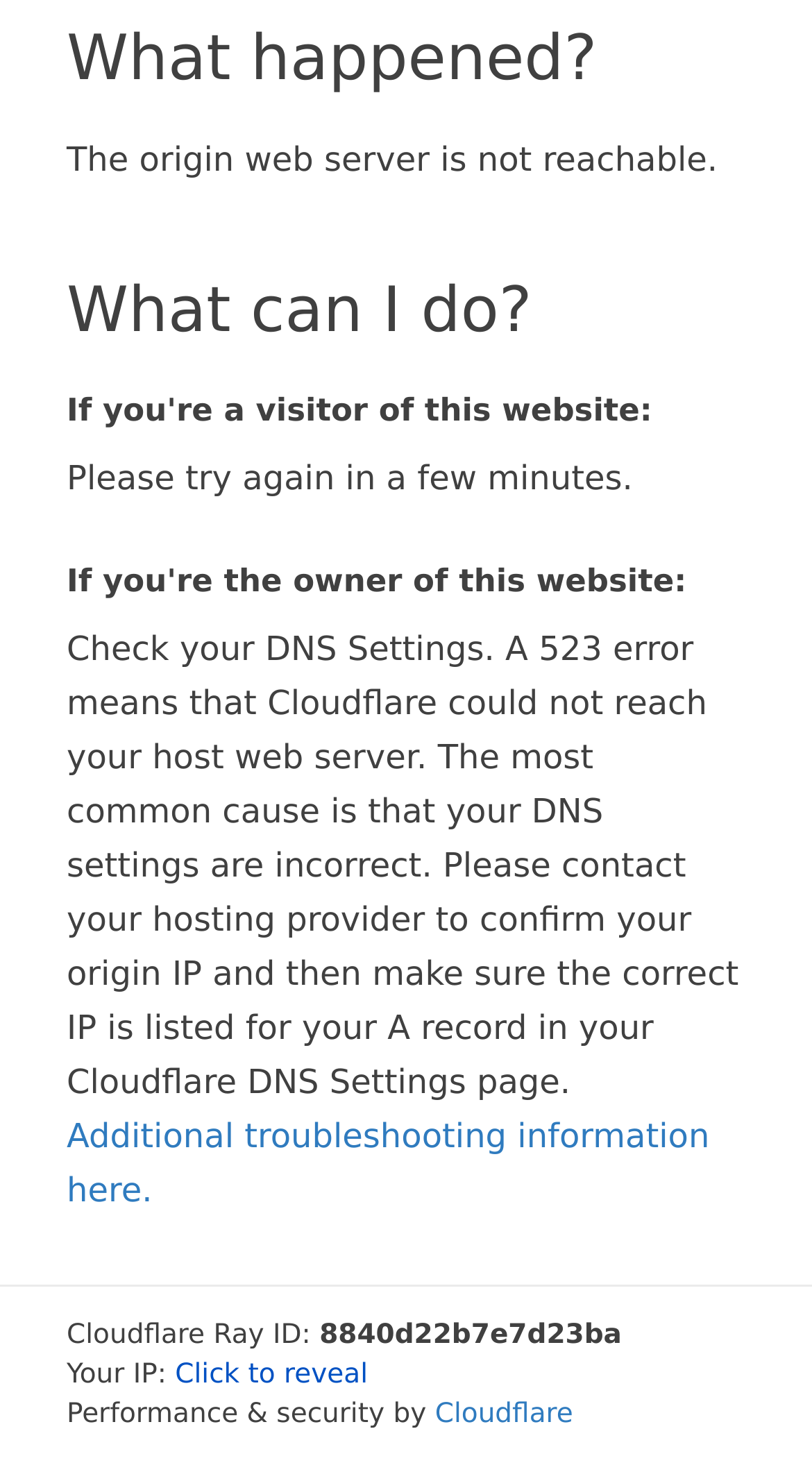What is the error code?
Give a detailed and exhaustive answer to the question.

The error code is mentioned in the text 'A 523 error means that Cloudflare could not reach your host web server.' which is located below the heading 'What can I do?'.